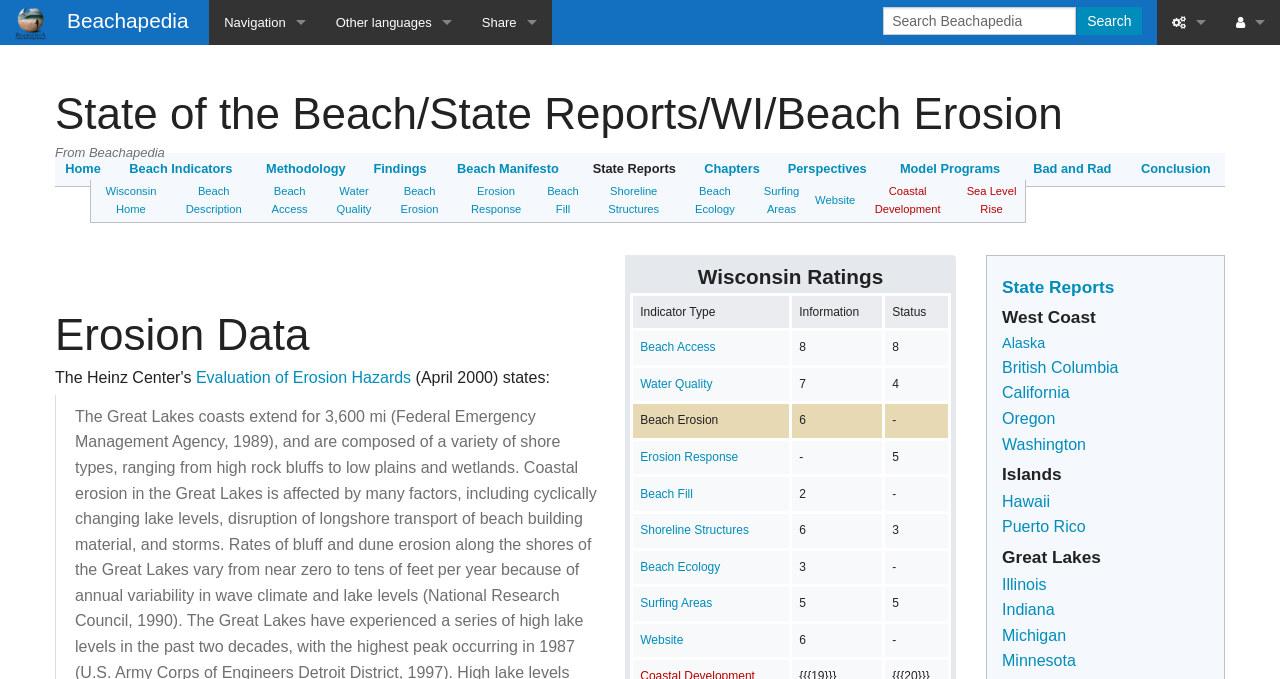Show the bounding box coordinates of the region that should be clicked to follow the instruction: "Search Beachapedia."

[0.69, 0.01, 0.841, 0.052]